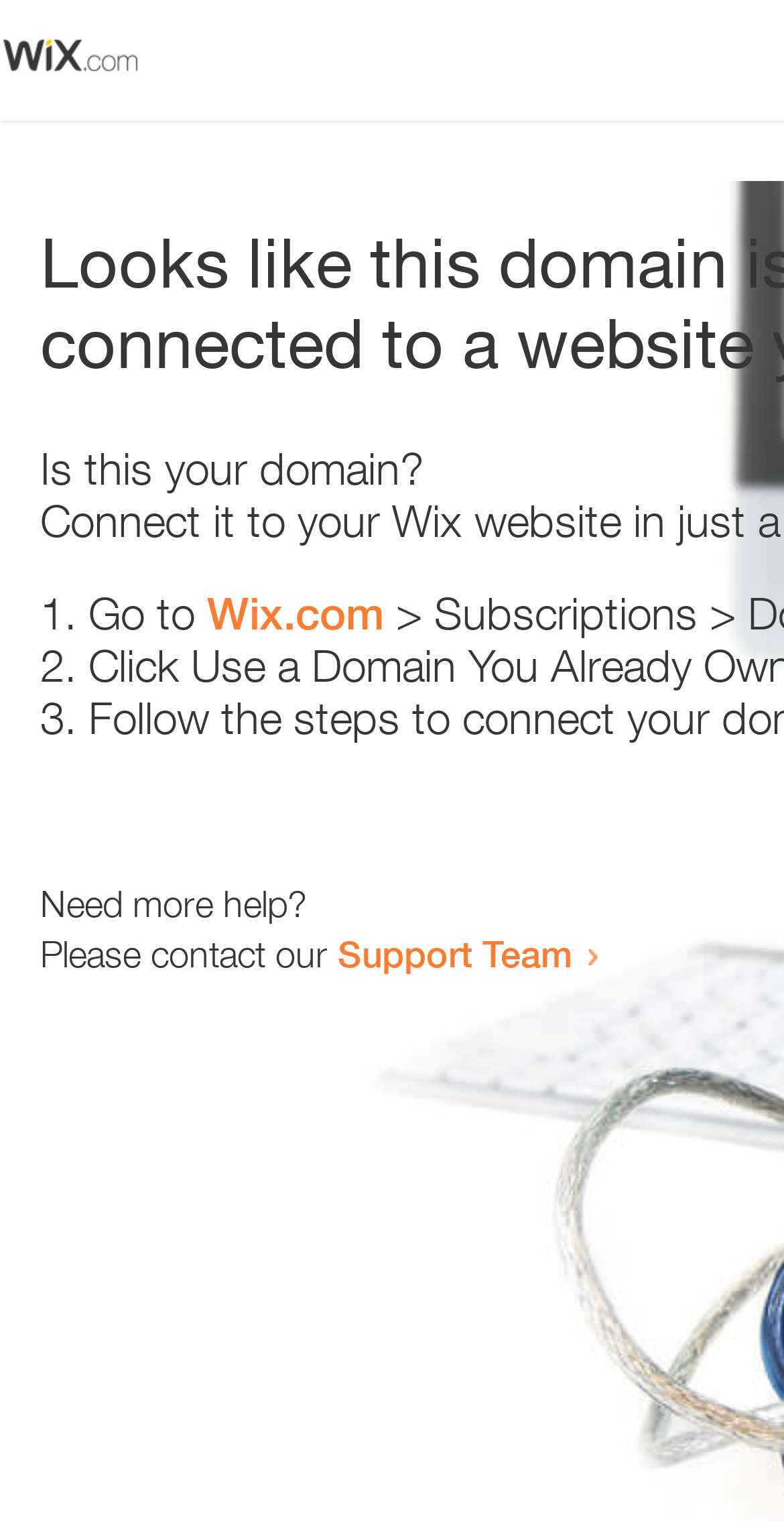How many steps are provided?
Using the information from the image, give a concise answer in one word or a short phrase.

3